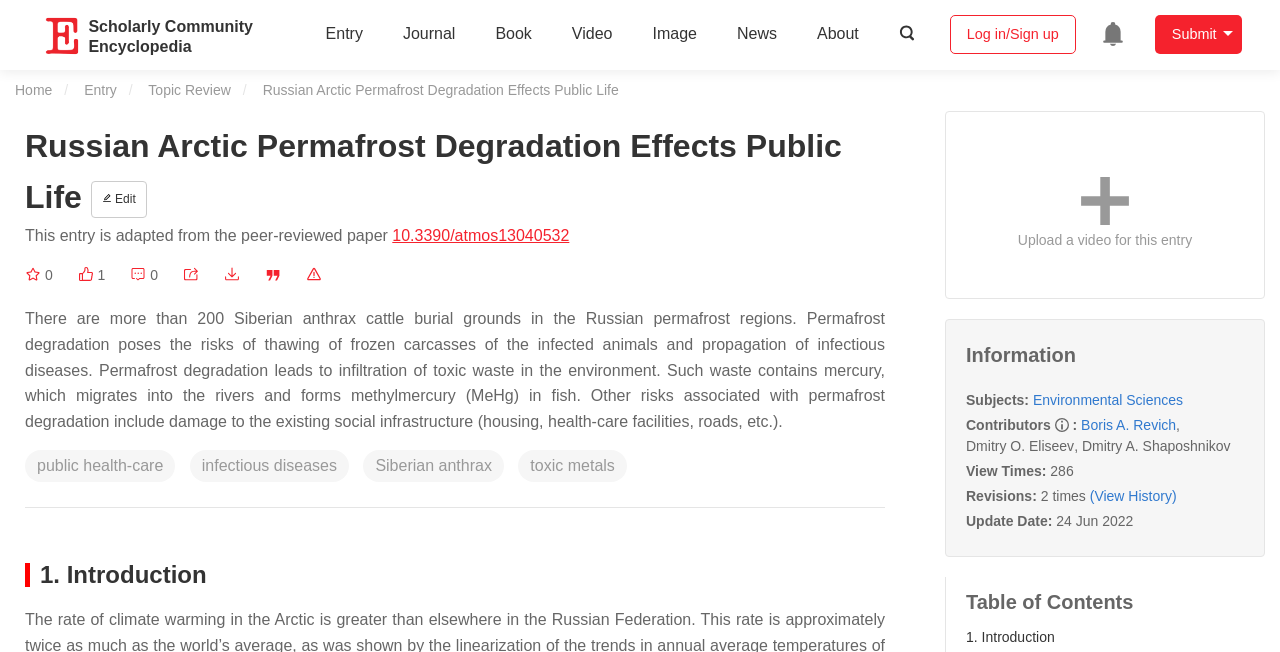How many revisions has this entry undergone?
Please give a well-detailed answer to the question.

I found the answer in the 'Information' section of the webpage, where it lists the 'Revisions:' as 2 times.